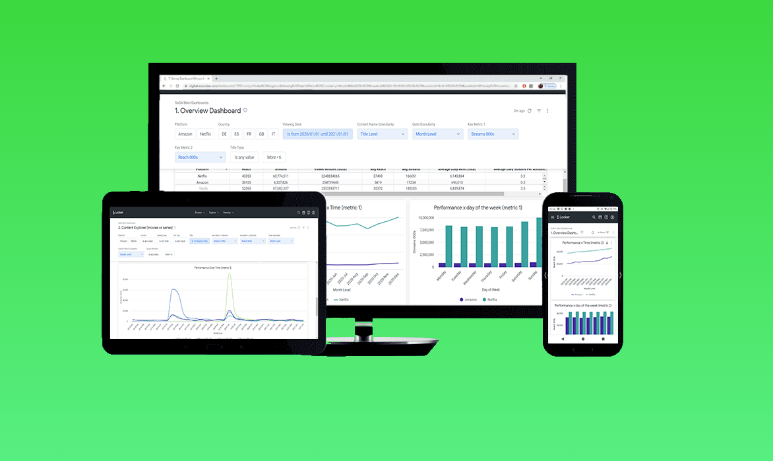How many devices are shown in the image?
Refer to the screenshot and respond with a concise word or phrase.

three